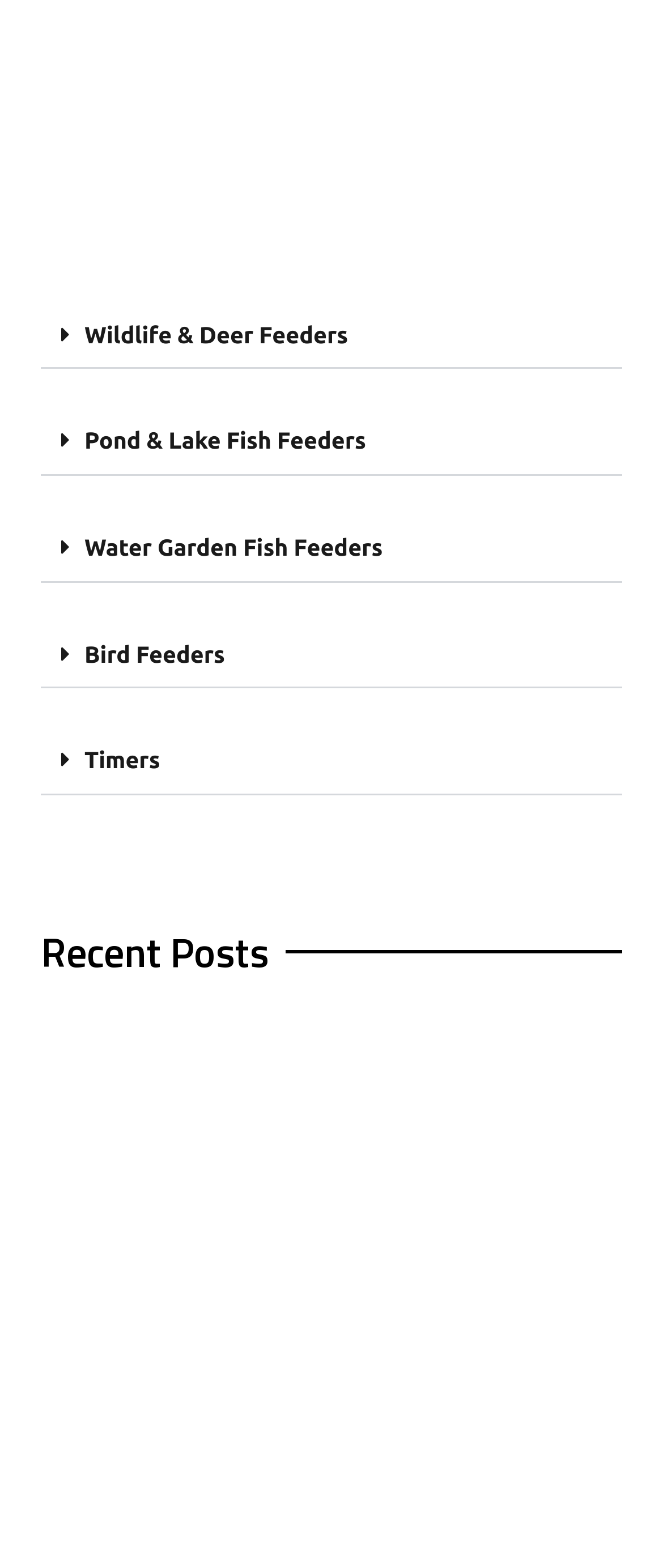Find the bounding box coordinates of the area to click in order to follow the instruction: "Read the article".

[0.062, 0.659, 0.938, 0.906]